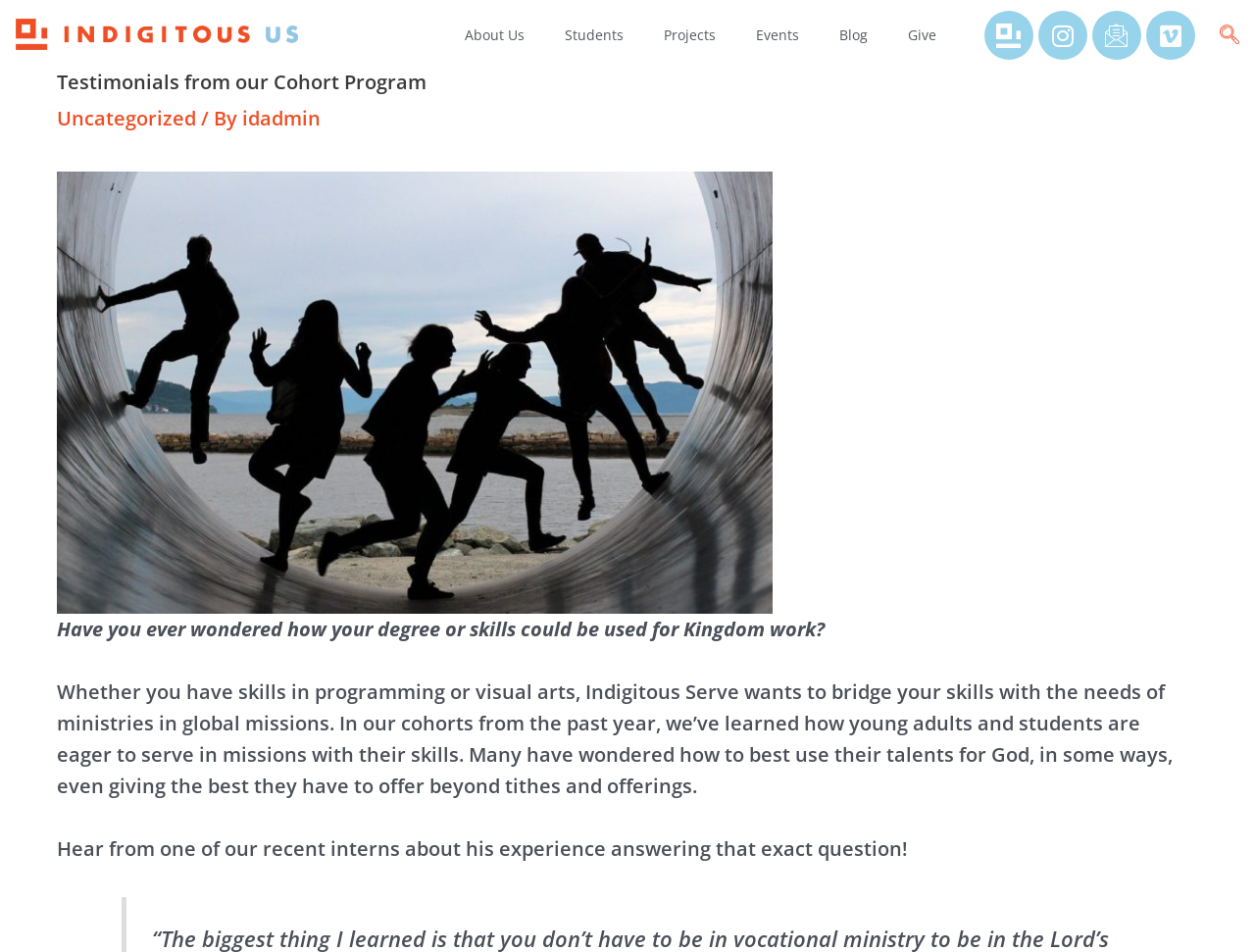By analyzing the image, answer the following question with a detailed response: What is the image description?

I found an image with the description 'friendship, fun, backlighting-2366955.jpg'. This image is likely to be a photo related to the topic of the webpage.